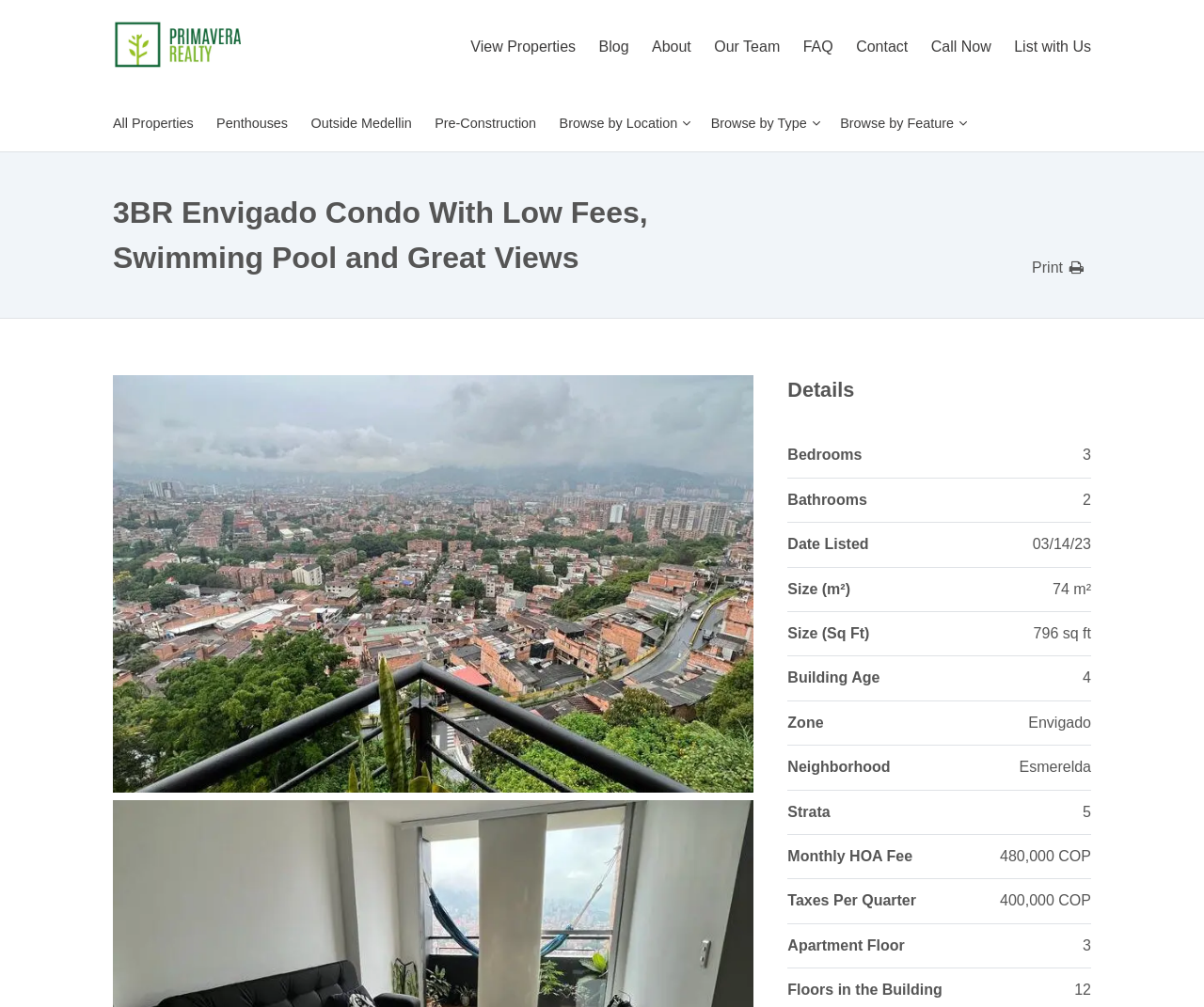Respond with a single word or phrase:
What is the monthly HOA fee?

480,000 COP